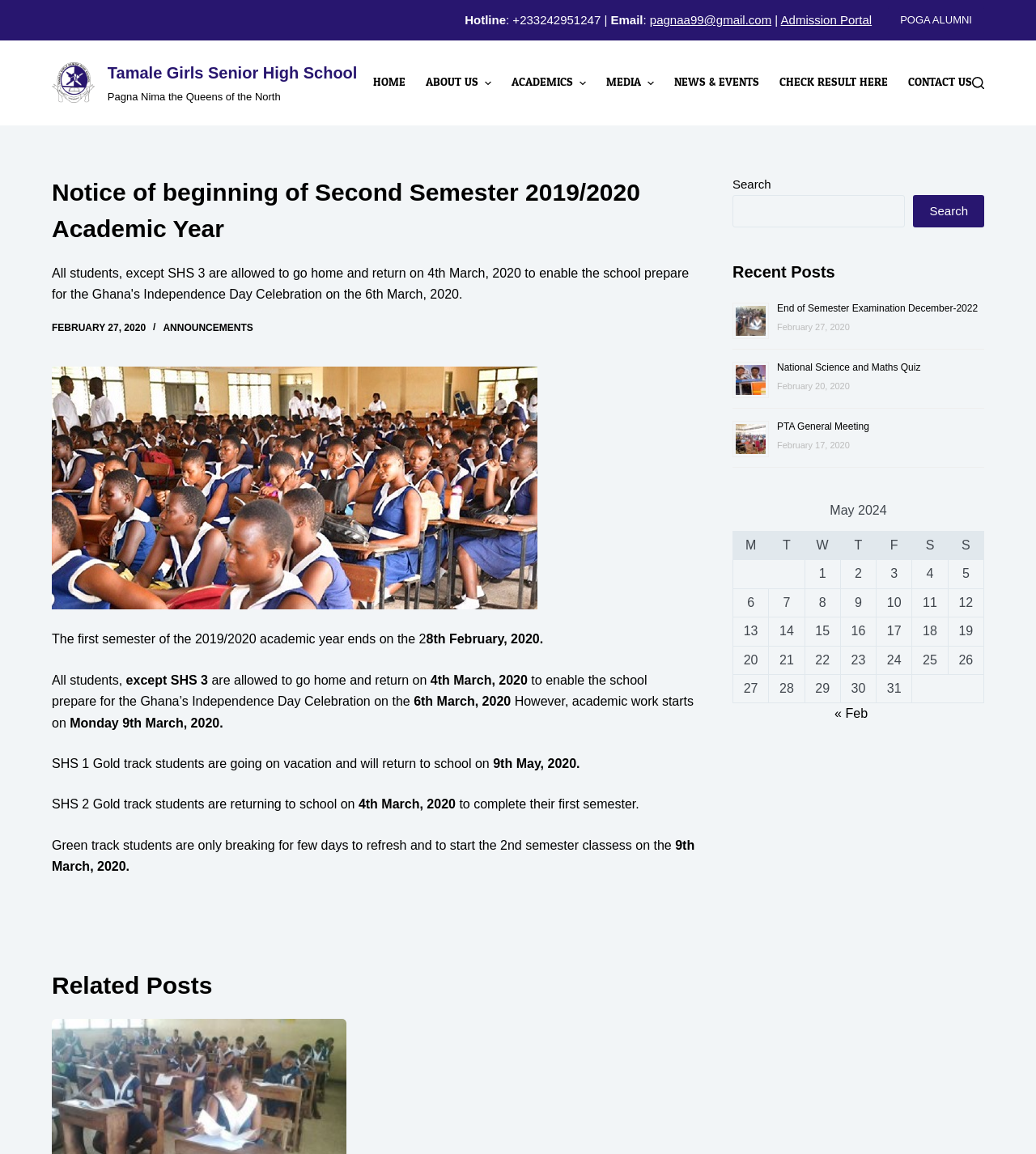Produce an extensive caption that describes everything on the webpage.

The webpage is about Tamale Girls Senior High School, with a notice about the beginning of the second semester of the 2019/2020 academic year. At the top, there is a link to skip to the content, followed by a hotline and email contact information. To the right of the contact information, there are links to the admission portal, POGA ALUMNI, and the school's website.

Below the contact information, there is a navigation menu with links to HOME, ABOUT US, ACADEMICS, MEDIA, NEWS & EVENTS, and CHECK RESULT HERE. Each menu item has a dropdown menu with additional links. To the right of the navigation menu, there is a search button.

The main content of the webpage is an article with a heading that announces the beginning of the second semester. The article is divided into paragraphs, with the first paragraph stating that the first semester ends on February 8, 2020, and that students, except for SHS 3, are allowed to go home and return on March 4, 2020. The subsequent paragraphs provide more details about the academic schedule, including the start of classes for SHS 1 and 2 Gold track students.

Below the article, there is a section with recent posts, including links to news articles about the end of semester examination, national science and maths quiz, and a PTA general meeting. Each post has a date and time stamp. To the right of the recent posts, there is a search box with a button to search the website.

At the bottom of the webpage, there is a table with a caption "May 2024" that appears to be a calendar or schedule for the month of May 2024.